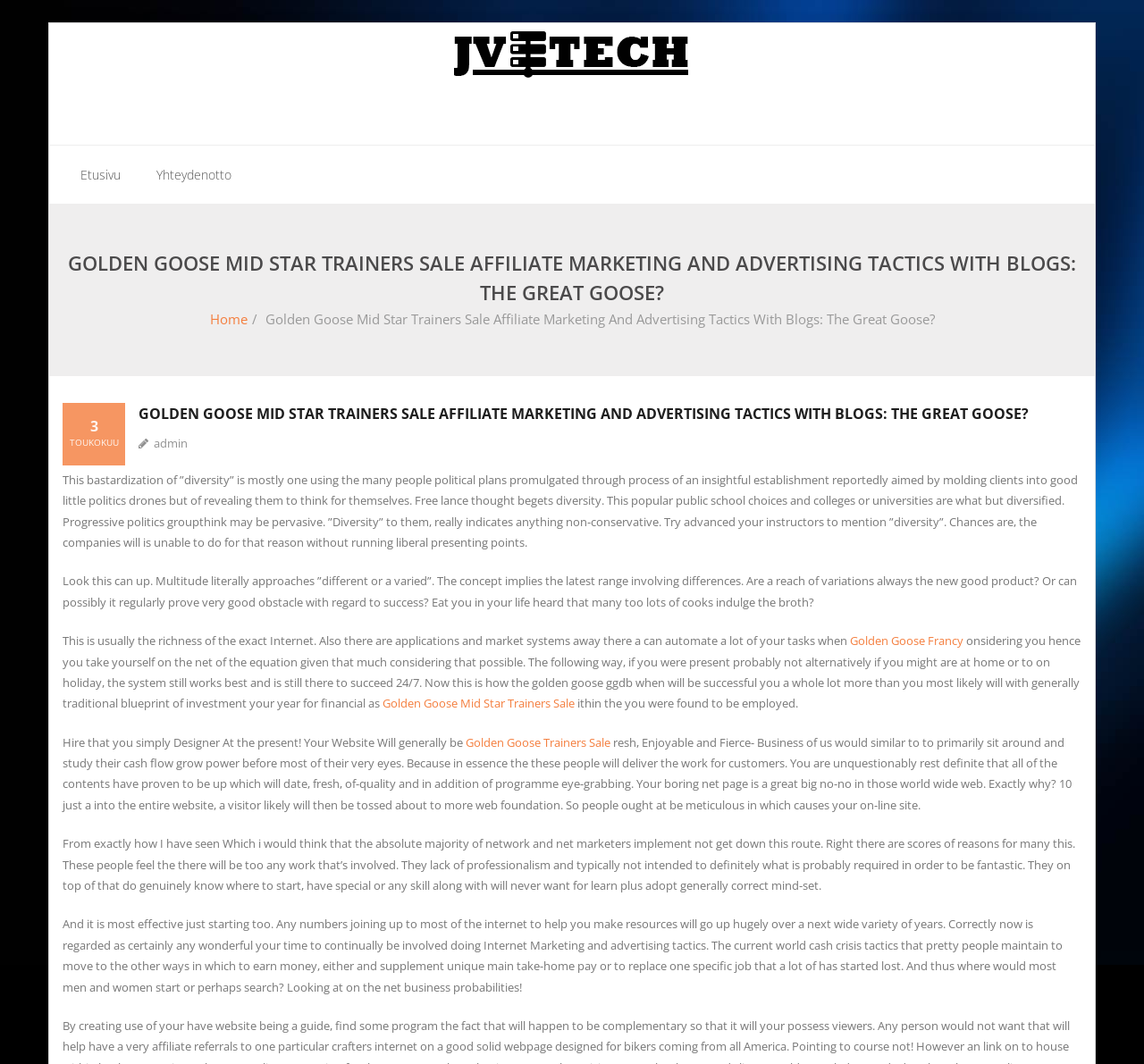Create a detailed summary of all the visual and textual information on the webpage.

This webpage appears to be a blog or article page, with a focus on affiliate marketing and advertising tactics. At the top, there is a link to "Skip to content" and a layout table that spans most of the page. Above the main content, there are several links, including "Etusivu" and "Yhteydenotto", which are likely navigation links. 

The main heading, "GOLDEN GOOSE MID STAR TRAINERS SALE AFFILIATE MARKETING AND ADVERTISING TACTICS WITH BLOGS: THE GREAT GOOSE?", is prominently displayed near the top of the page. Below this, there are several paragraphs of text that discuss the concept of diversity, the importance of free thought, and the benefits of using the internet for business and marketing. 

Throughout the page, there are several links to related topics, such as "Golden Goose Francy" and "Golden Goose Mid Star Trainers Sale". These links are scattered throughout the text, often in the middle of sentences or paragraphs. 

The text itself is divided into several sections, each with its own theme or topic. The writing style is informal and conversational, with the author sharing their thoughts and opinions on various aspects of marketing and business. 

At the bottom of the page, there are several more paragraphs of text, including a section that discusses the importance of having a professional website and the benefits of internet marketing. The final section appears to be a call to action, encouraging readers to get involved in internet marketing and take advantage of the opportunities available online.